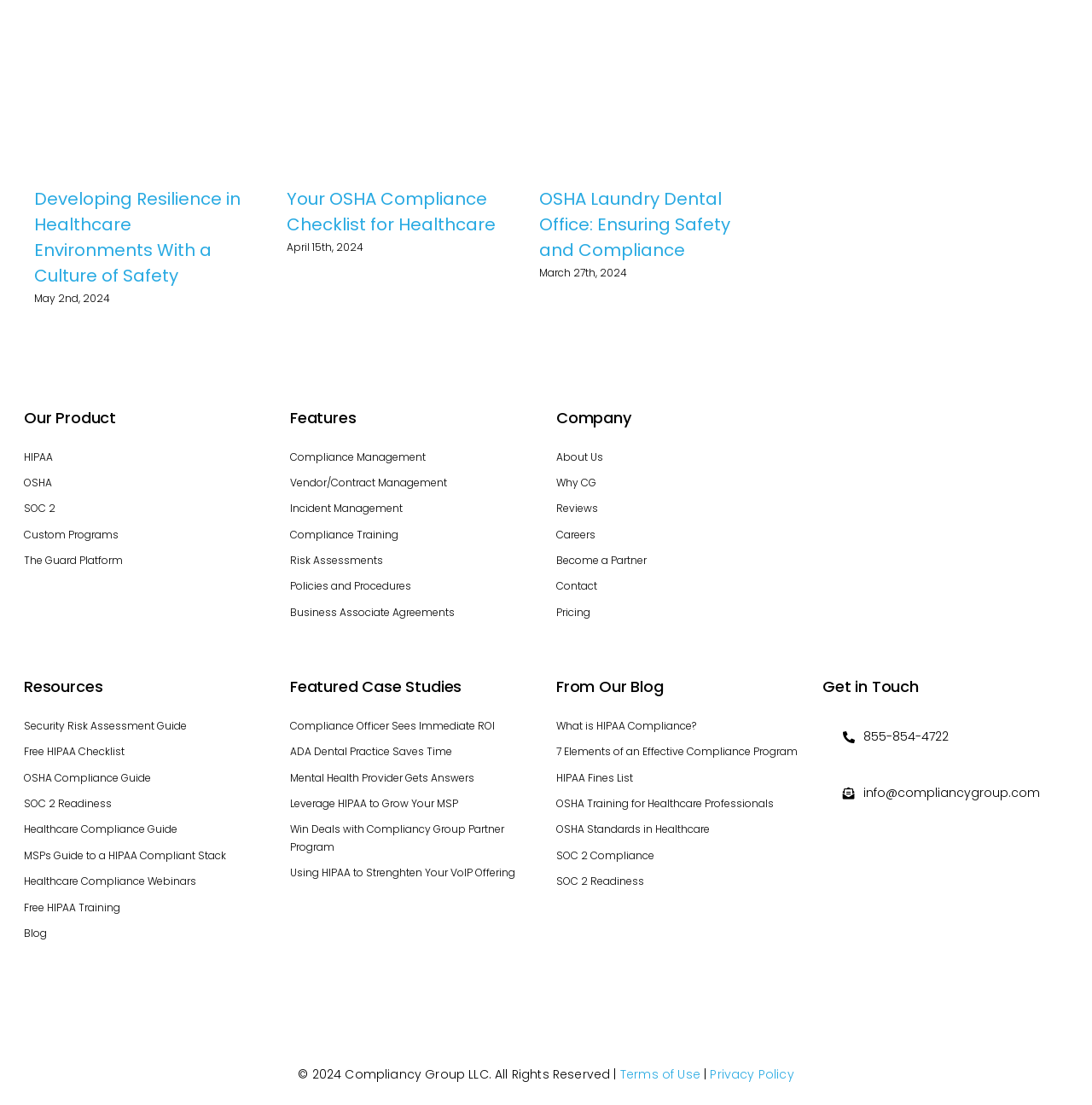Identify the bounding box coordinates of the clickable section necessary to follow the following instruction: "Go to the 'About Us' page". The coordinates should be presented as four float numbers from 0 to 1, i.e., [left, top, right, bottom].

[0.509, 0.403, 0.734, 0.426]